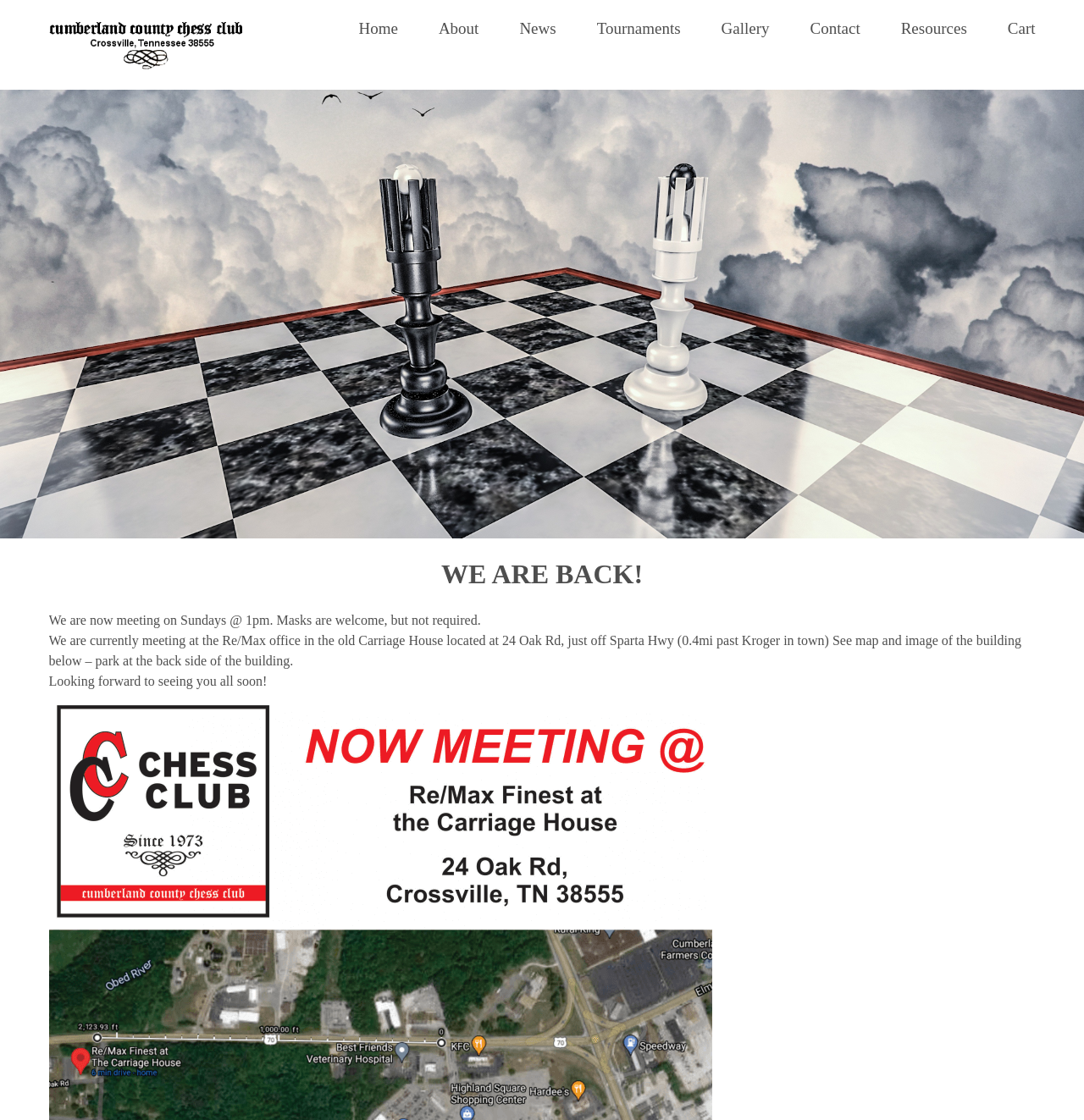Please specify the bounding box coordinates for the clickable region that will help you carry out the instruction: "Click the About link".

[0.405, 0.018, 0.442, 0.033]